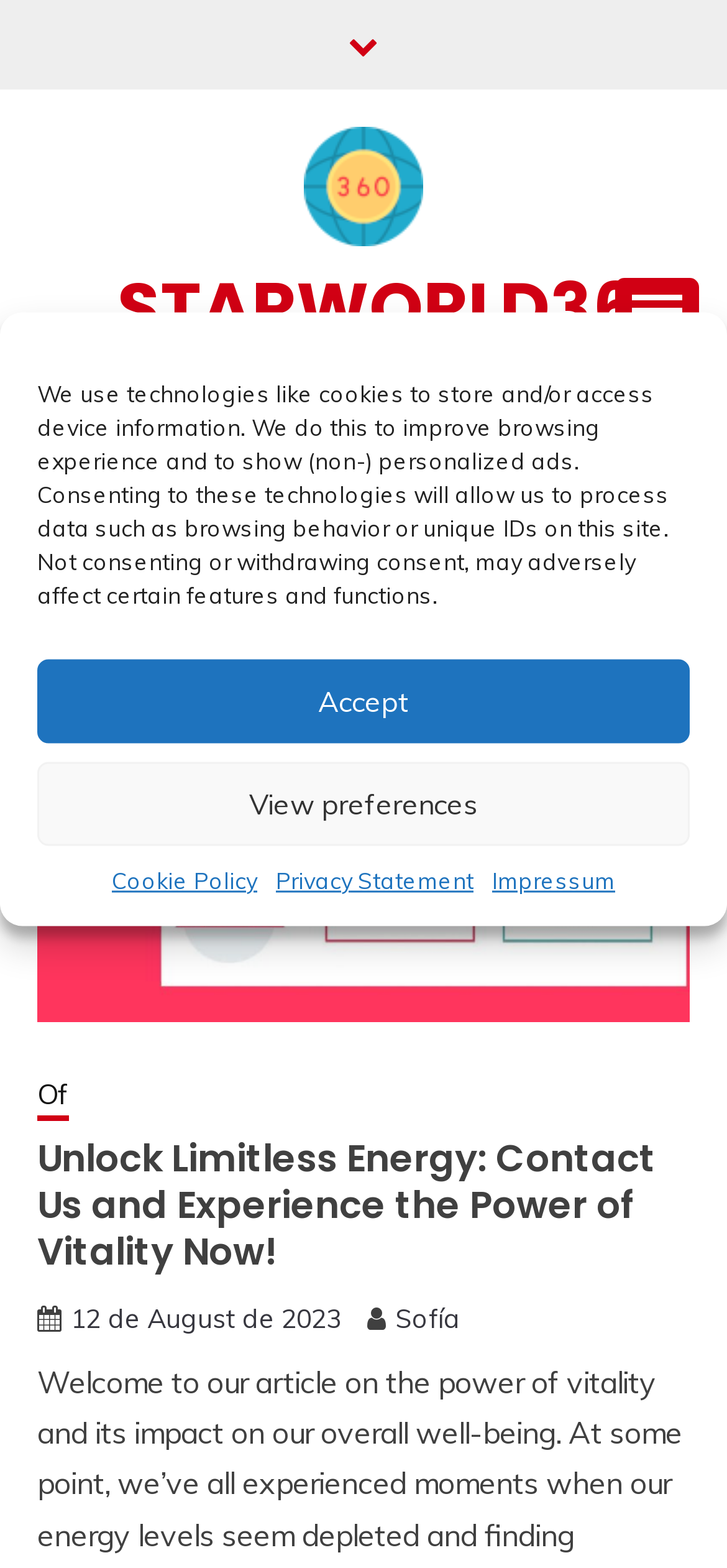Please determine the bounding box coordinates of the element's region to click in order to carry out the following instruction: "Click the StarWorld360 logo". The coordinates should be four float numbers between 0 and 1, i.e., [left, top, right, bottom].

[0.162, 0.081, 0.838, 0.157]